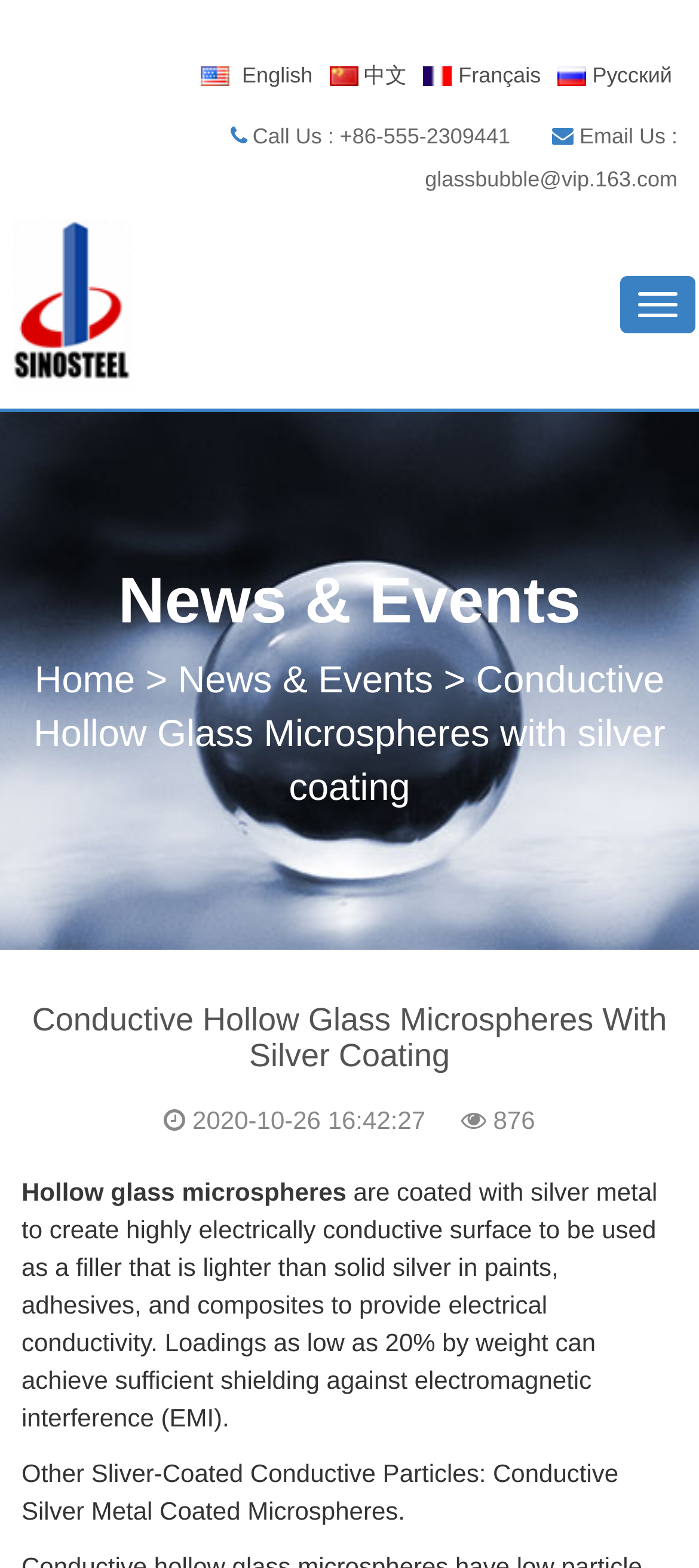Please provide the bounding box coordinates for the element that needs to be clicked to perform the instruction: "go to the 'Previous day' page". The coordinates must consist of four float numbers between 0 and 1, formatted as [left, top, right, bottom].

None